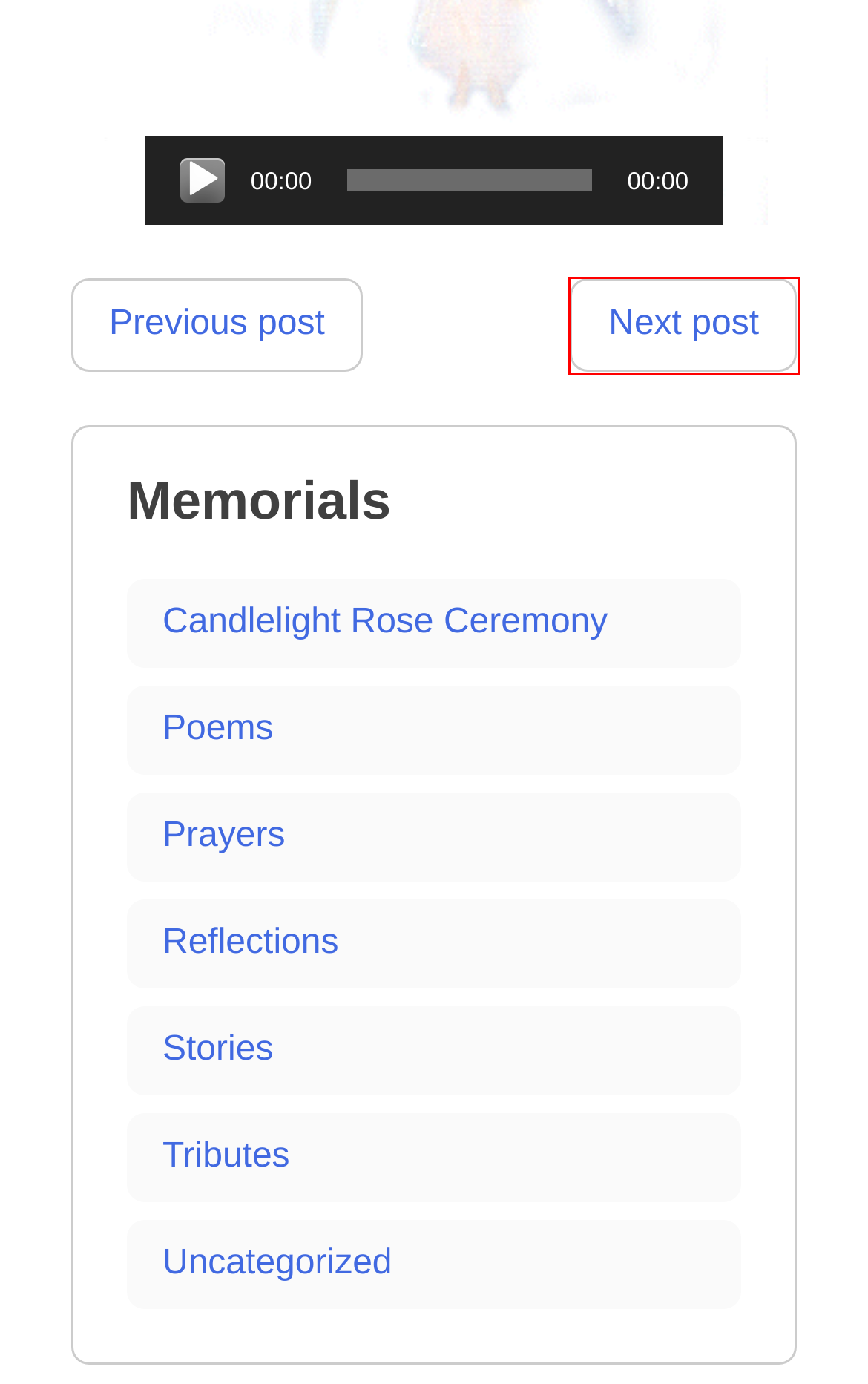You have a screenshot showing a webpage with a red bounding box highlighting an element. Choose the webpage description that best fits the new webpage after clicking the highlighted element. The descriptions are:
A. Lucy Call – In Memory of Pets
B. Poems – In Memory of Pets
C. Candlelight Rose Ceremony – In Memory of Pets
D. Tributes – In Memory of Pets
E. Nuno – In Memory of Pets
F. Prayers – In Memory of Pets
G. Stories – In Memory of Pets
H. Uncategorized – In Memory of Pets

E